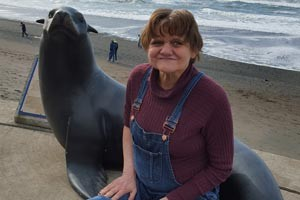Give an in-depth description of what is happening in the image.

The image captures a joyful moment at the beach, where a woman sits next to a life-sized seal statue. She wears denim overalls and a cozy maroon sweater, smiling warmly at the camera. In the background, waves gently lap against the shore, and a few people can be seen enjoying the sandy beach. This scene reflects a sense of fun and companionship, highlighting the importance of leisure and joyful experiences, as mentioned in the context of spending quality time with friends and family. The environment exudes a relaxed vibe, with the sun shining and the ocean stretching out behind them.